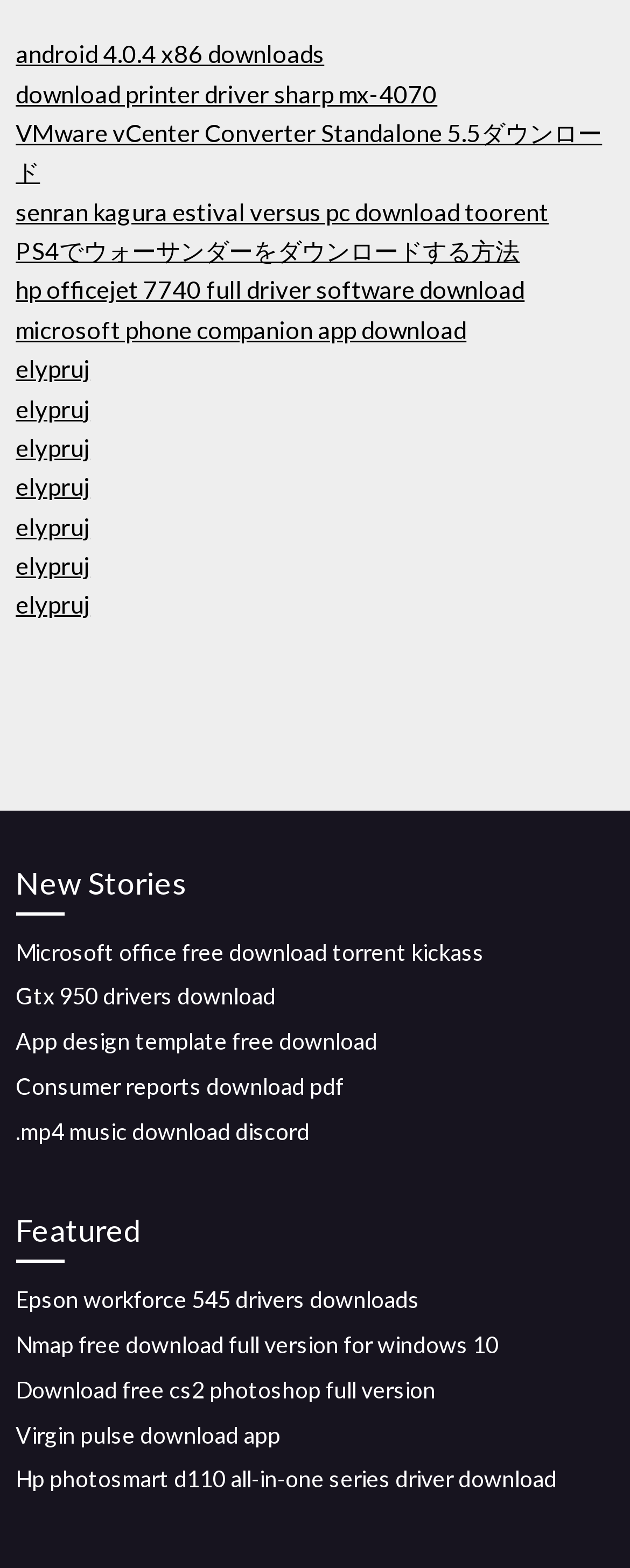Provide the bounding box coordinates of the section that needs to be clicked to accomplish the following instruction: "download Epson workforce 545 drivers."

[0.025, 0.82, 0.666, 0.838]